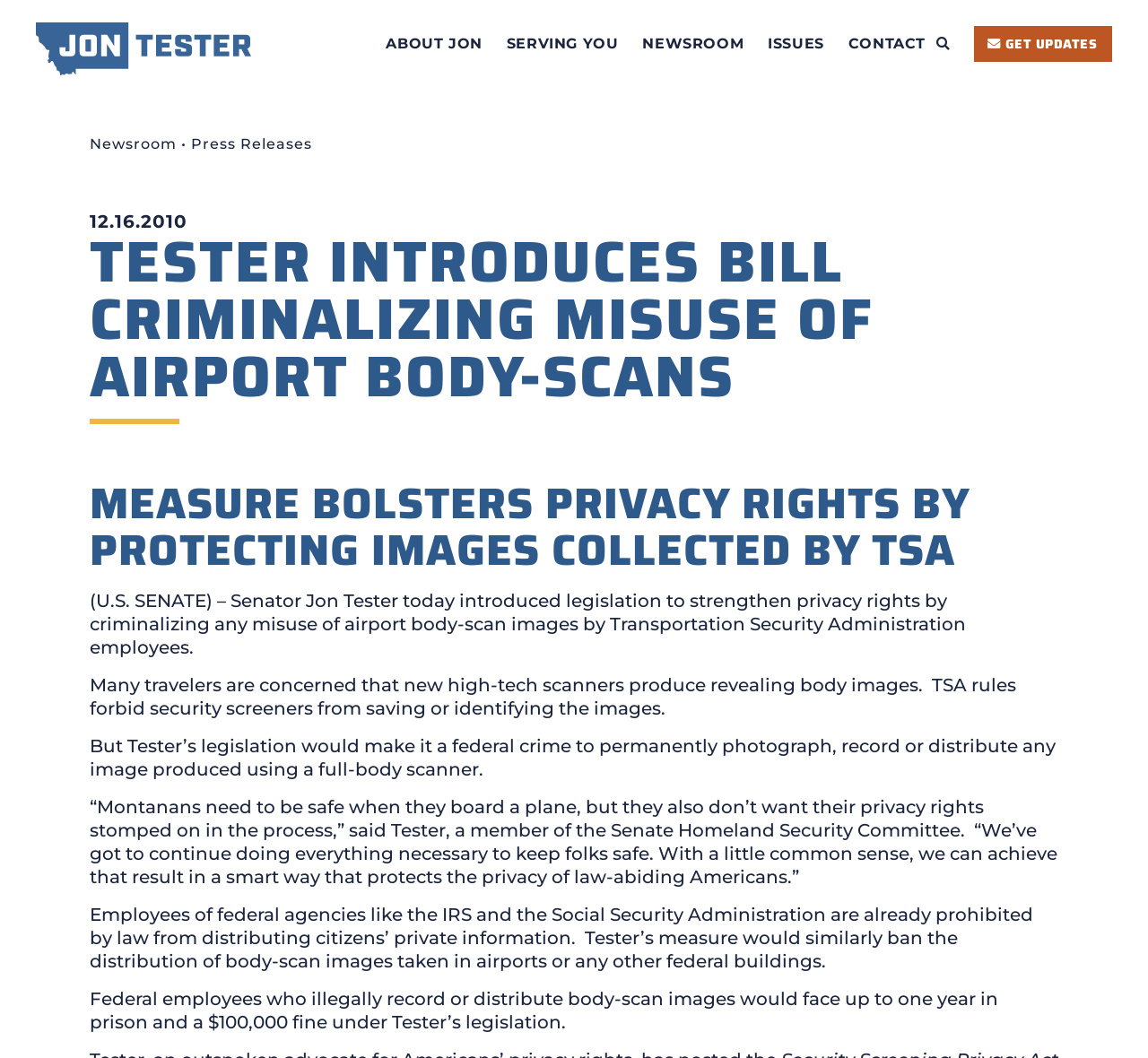Determine the bounding box coordinates for the clickable element required to fulfill the instruction: "View custom hardcover book printing". Provide the coordinates as four float numbers between 0 and 1, i.e., [left, top, right, bottom].

None